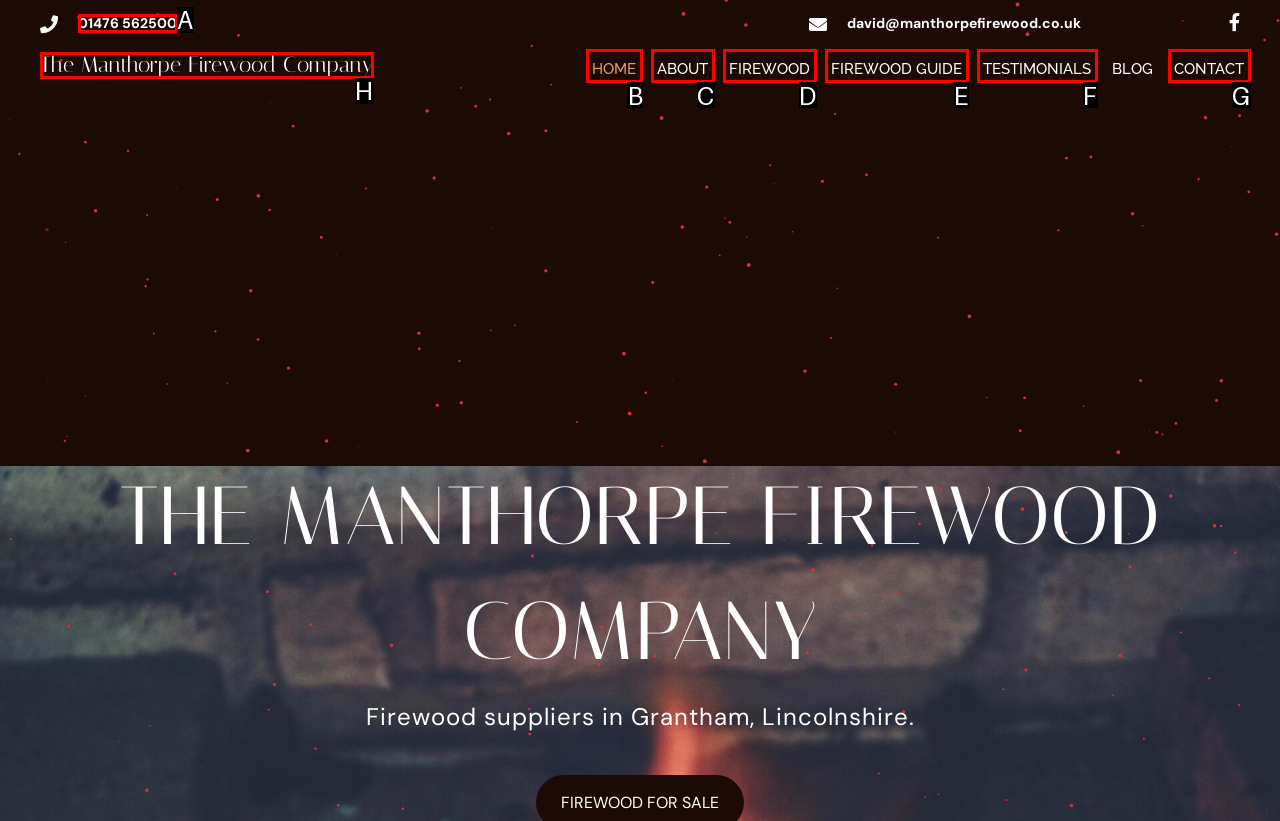Identify the correct UI element to click for this instruction: Go to the home page
Respond with the appropriate option's letter from the provided choices directly.

B